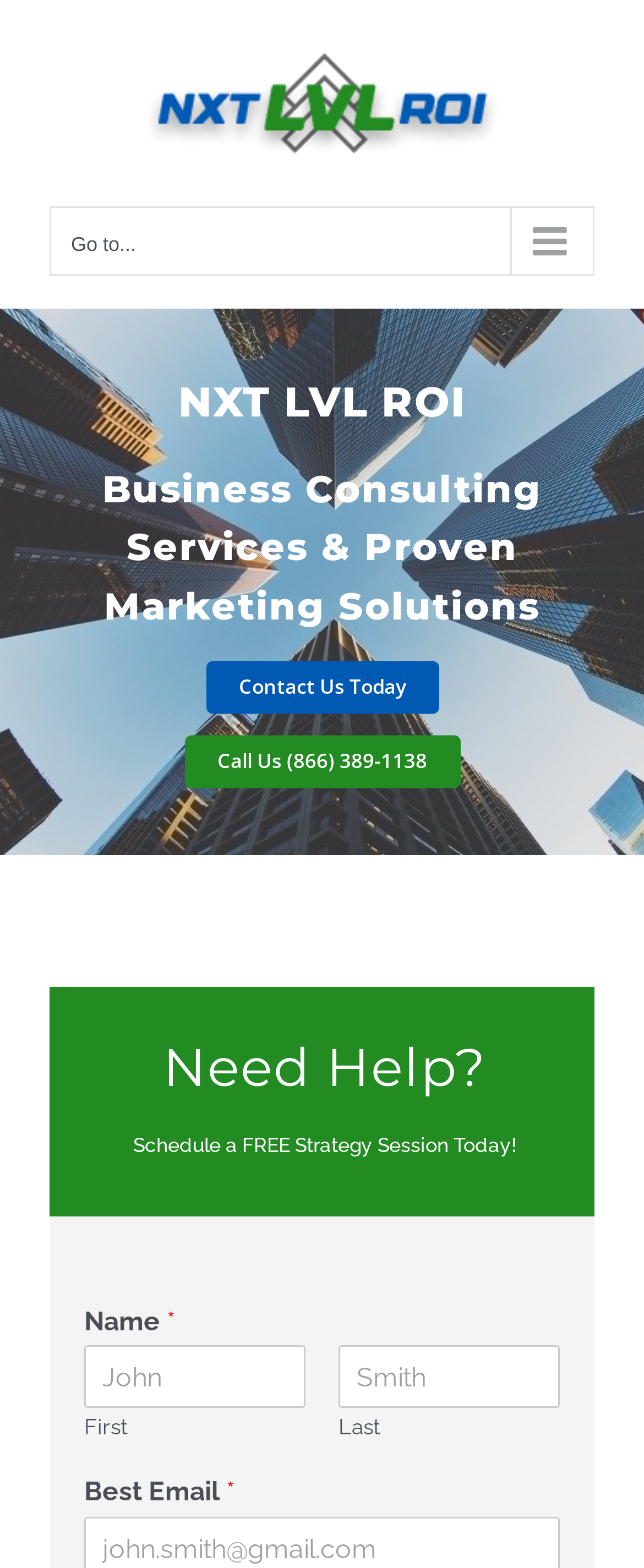What is the company name?
From the image, respond using a single word or phrase.

NXT LVL ROI